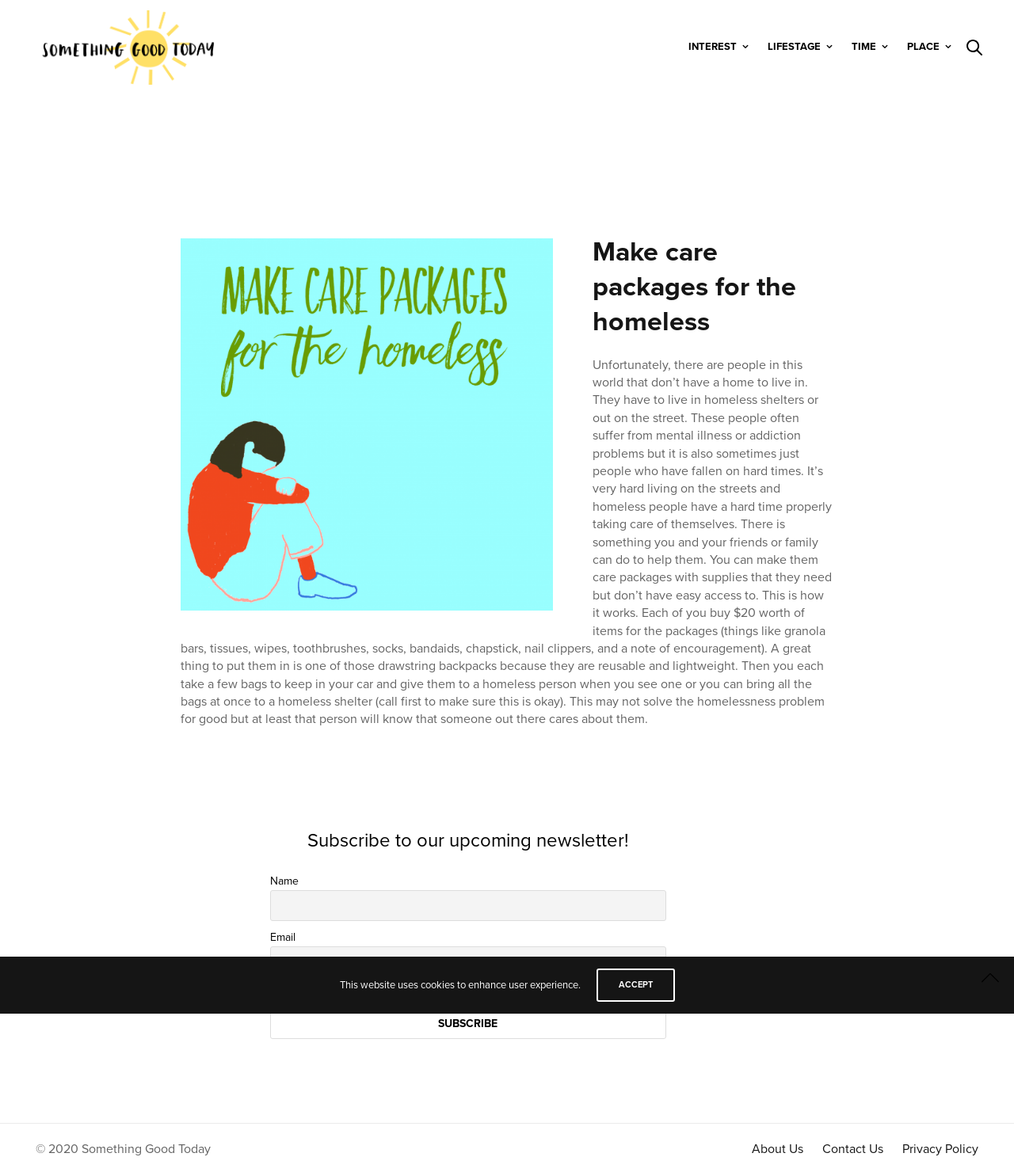Identify the bounding box coordinates of the region that needs to be clicked to carry out this instruction: "Click the 'Something Good Today' link". Provide these coordinates as four float numbers ranging from 0 to 1, i.e., [left, top, right, bottom].

[0.031, 0.008, 0.222, 0.072]